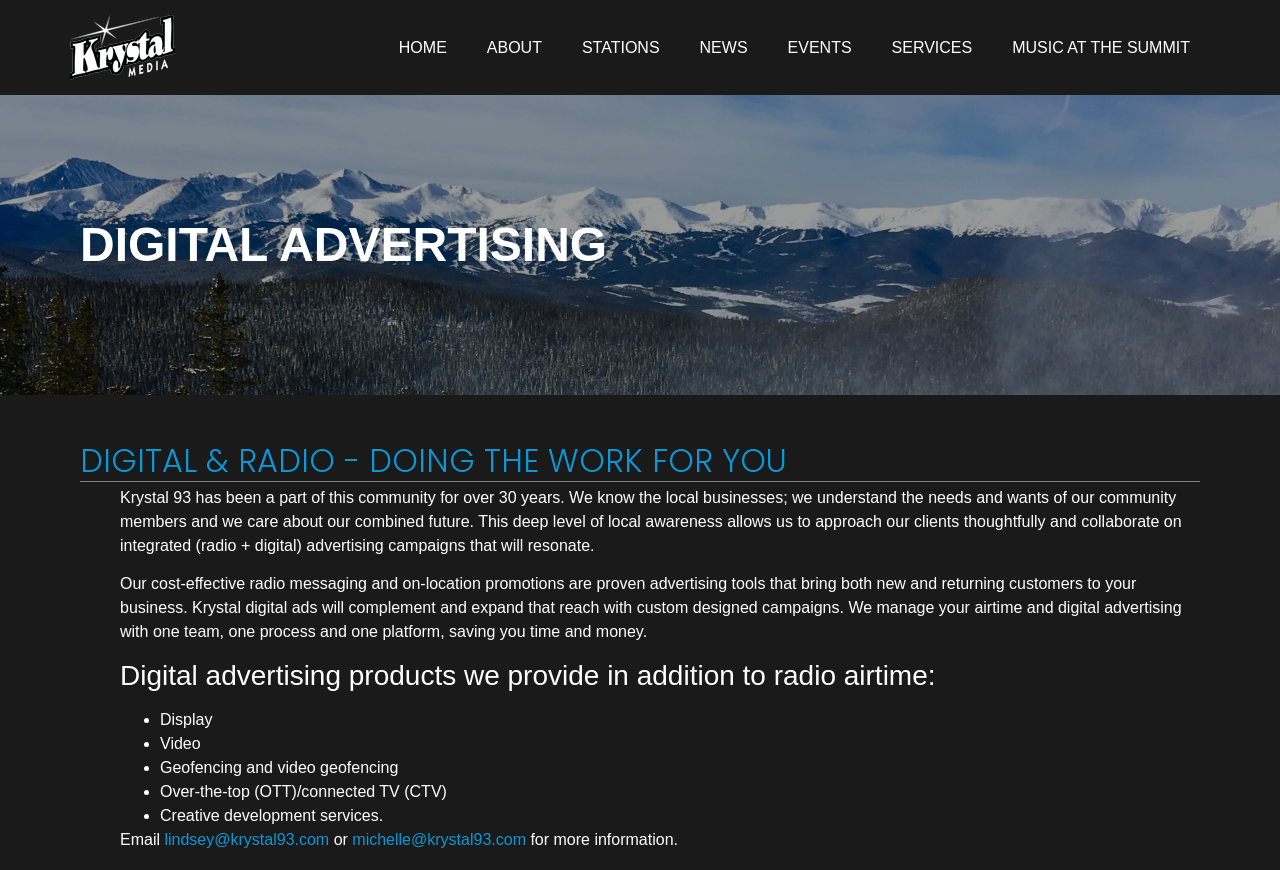Write a detailed summary of the webpage, including text, images, and layout.

The webpage is about Krystal 93, a digital and radio advertising company that has been part of the local community for over 30 years. At the top left corner, there is a Krystal Media logo, which is an image linked to the company's website. 

Below the logo, there is a navigation menu with links to different sections of the website, including HOME, ABOUT, STATIONS, NEWS, EVENTS, SERVICES, and MUSIC AT THE SUMMIT. These links are aligned horizontally and take up the top portion of the page.

The main content of the page is divided into two sections. The first section has a heading "DIGITAL ADVERTISING" and a subheading "DIGITAL & RADIO - DOING THE WORK FOR YOU". Below the subheading, there are two paragraphs of text that describe the company's approach to advertising, highlighting their local awareness and ability to create integrated radio and digital campaigns.

The second section has a heading that lists the digital advertising products provided by the company, including display, video, geofencing, over-the-top (OTT)/connected TV (CTV), and creative development services. These products are listed in bullet points, with each point marked by a bullet marker.

At the bottom of the page, there is a call-to-action section with an email address and a link to contact the company for more information. The email addresses are lindsey@krystal93.com and michelle@krystal93.com.